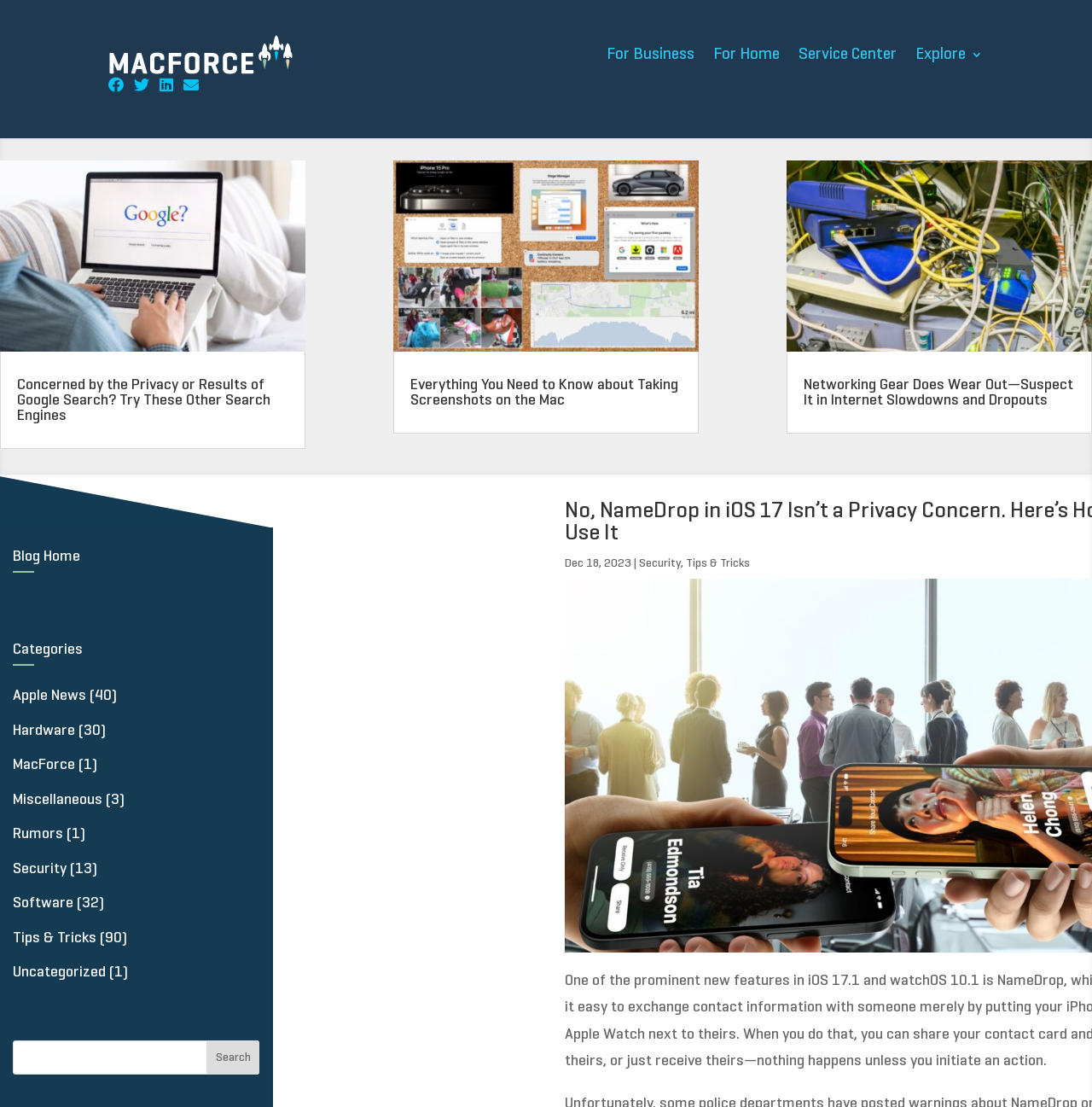Please reply to the following question using a single word or phrase: 
What is the category with the most articles?

Tips & Tricks